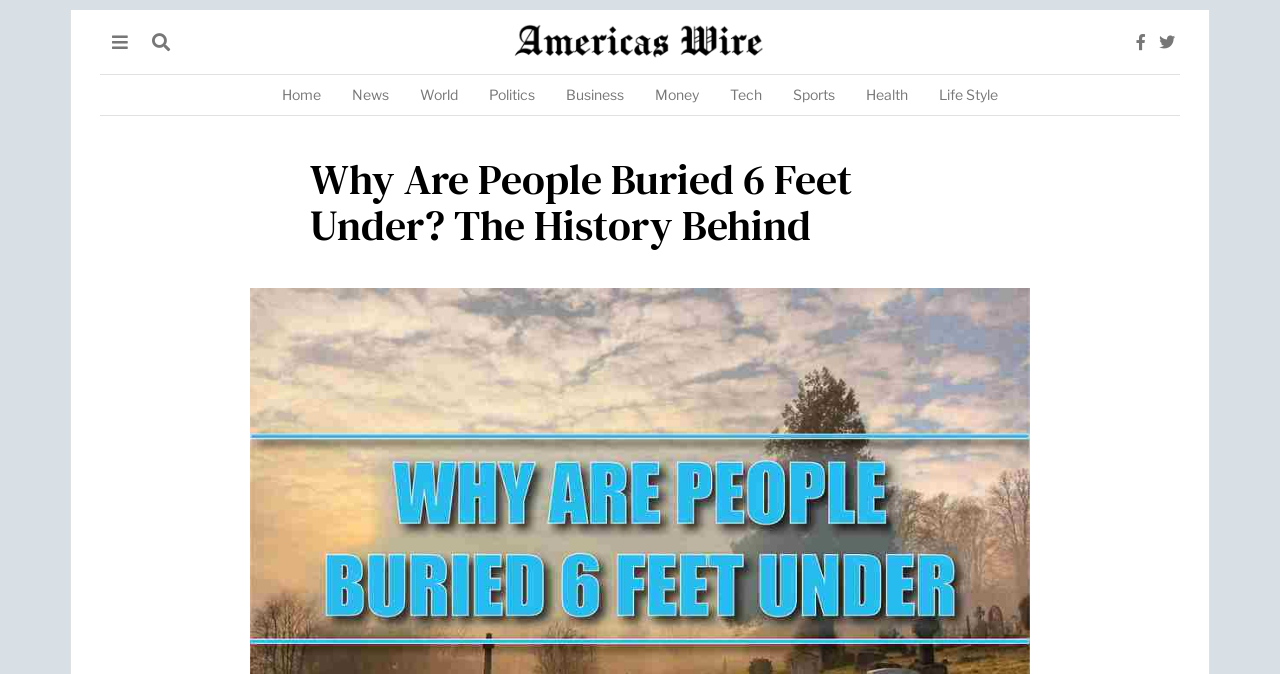How many social media links are present?
Please interpret the details in the image and answer the question thoroughly.

There are two social media links present on the webpage, represented by the Unicode characters '' and '', located at the top right corner.